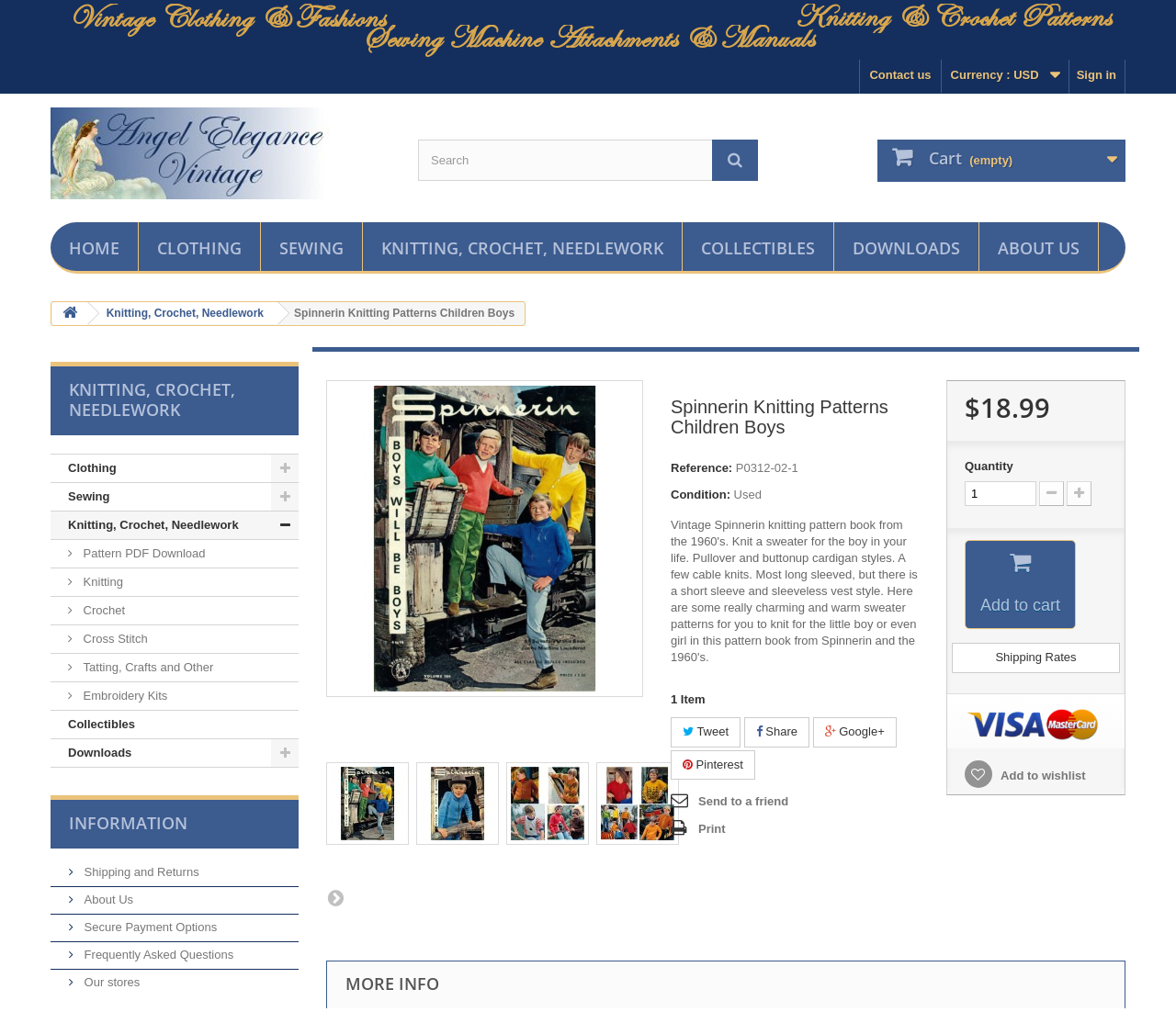Respond to the question below with a concise word or phrase:
How many social media sharing buttons are there?

4